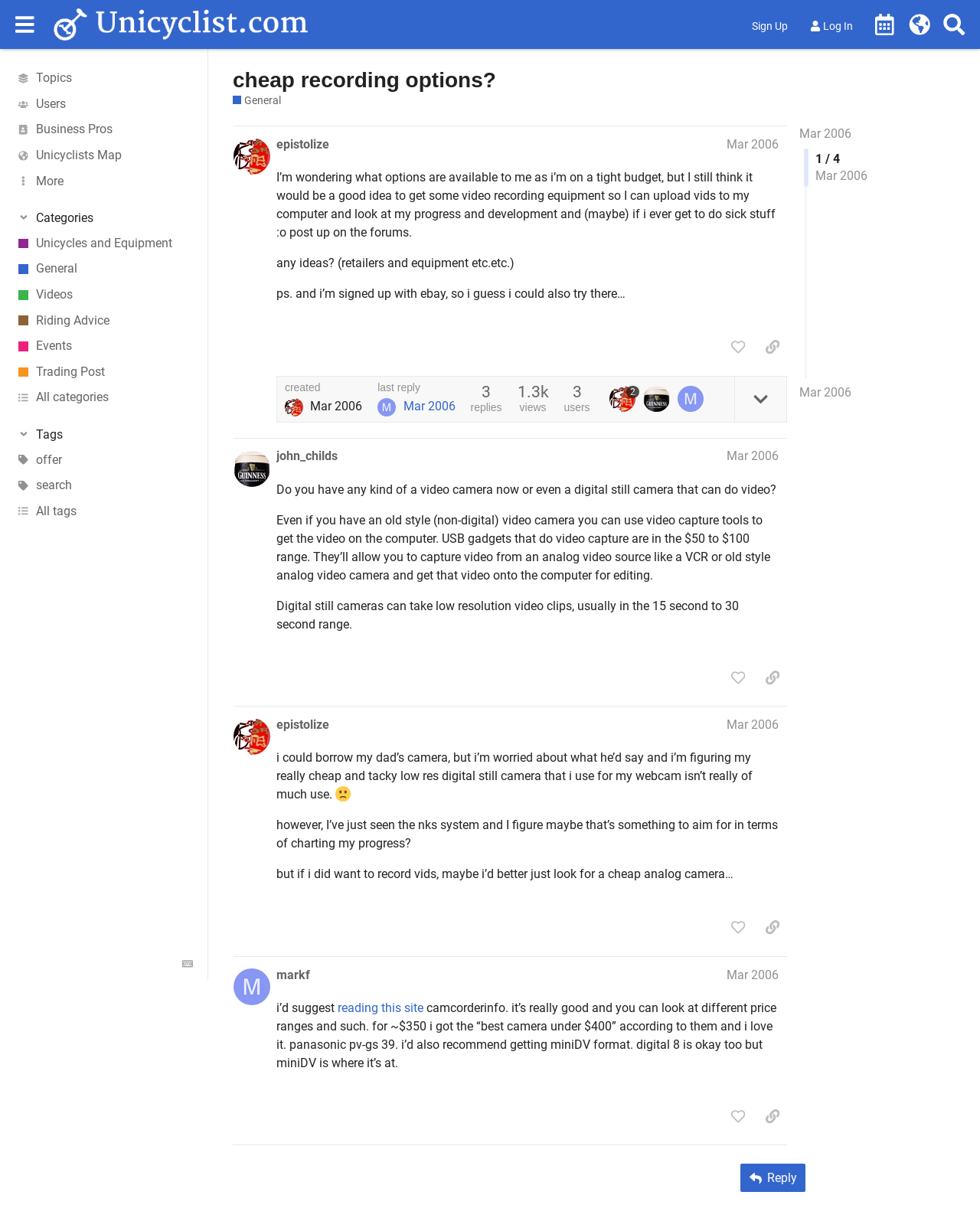Please identify the coordinates of the bounding box for the clickable region that will accomplish this instruction: "Search for topics".

[0.956, 0.006, 0.992, 0.034]